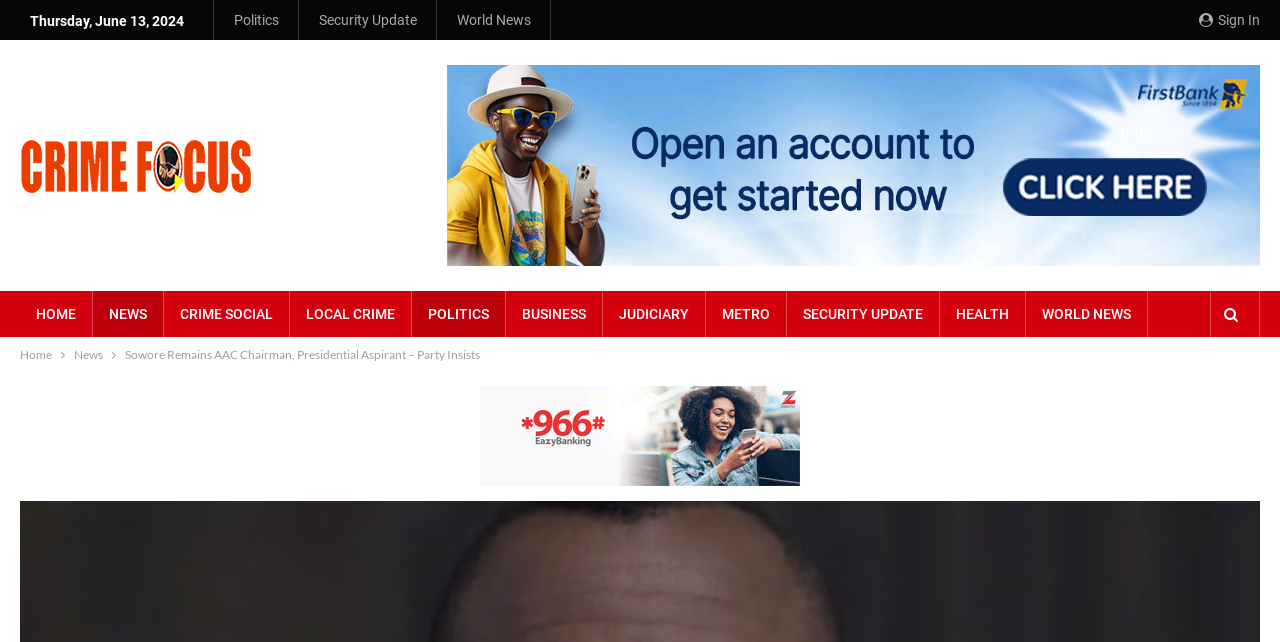Write an elaborate caption that captures the essence of the webpage.

The webpage appears to be a news article page, with a focus on politics. At the top right corner, there is a "Sign In" button. Below it, there is a horizontal navigation bar with links to various news categories, including "Politics", "Security Update", and "World News". 

On the left side, there is a vertical navigation menu with links to different sections of the website, including "HOME", "NEWS", "CRIME SOCIAL", and others. 

The main content of the page is a news article with the title "Sowore Remains AAC Chairman, Presidential Aspirant – Party Insists". The article is positioned in the middle of the page, with a date "Thursday, June 13, 2024" displayed above it. 

There are several images on the page, including a "Publisher" logo at the top left corner, a "FIRST BANK" advertisement on the right side, and a "Zenith Top Gif" image below the article. 

At the bottom of the page, there is a breadcrumbs navigation bar with links to "Home" and "News", indicating the current page's position in the website's hierarchy.